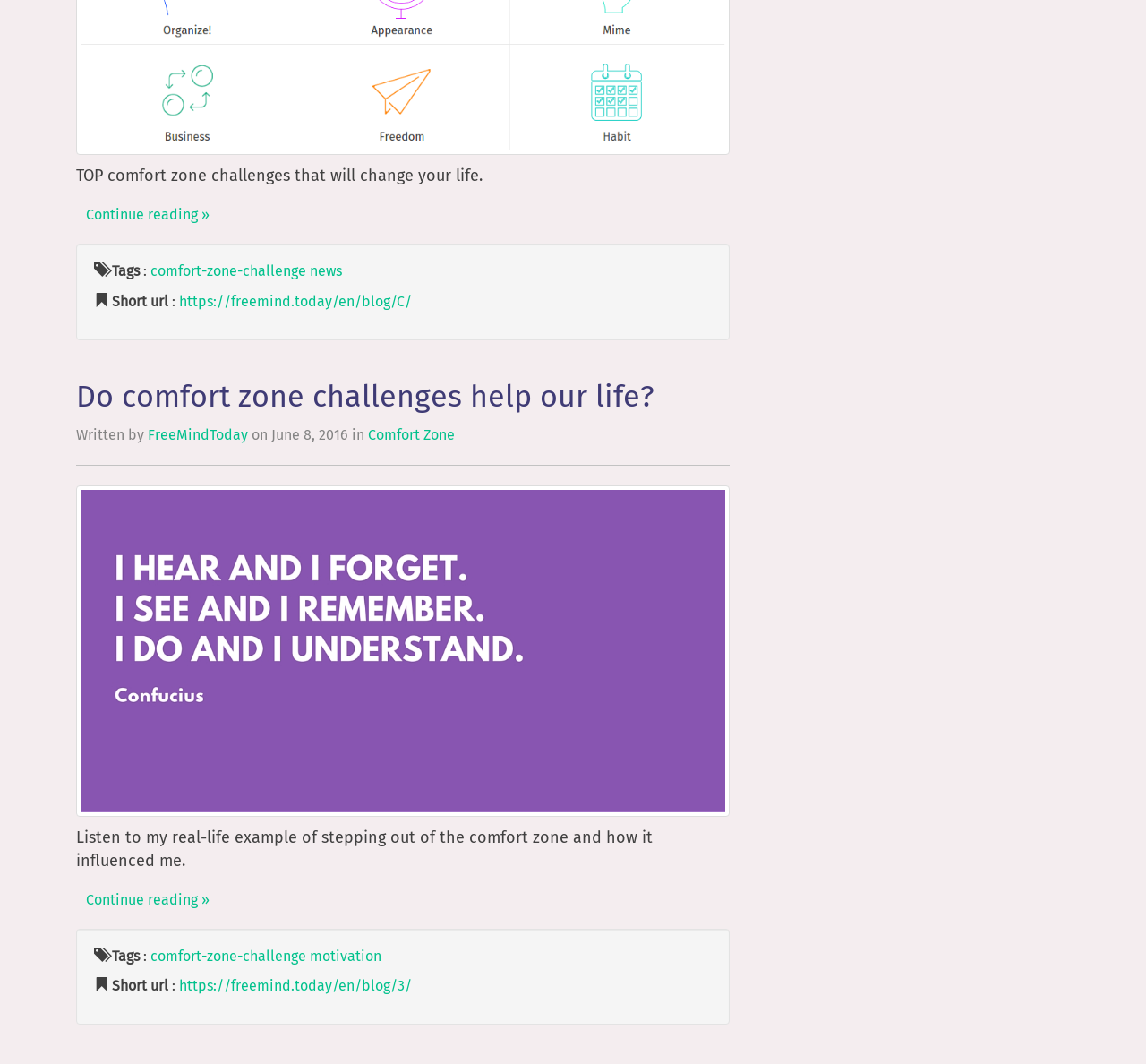Determine the bounding box coordinates of the target area to click to execute the following instruction: "Click on the link to continue reading."

[0.066, 0.185, 0.191, 0.22]